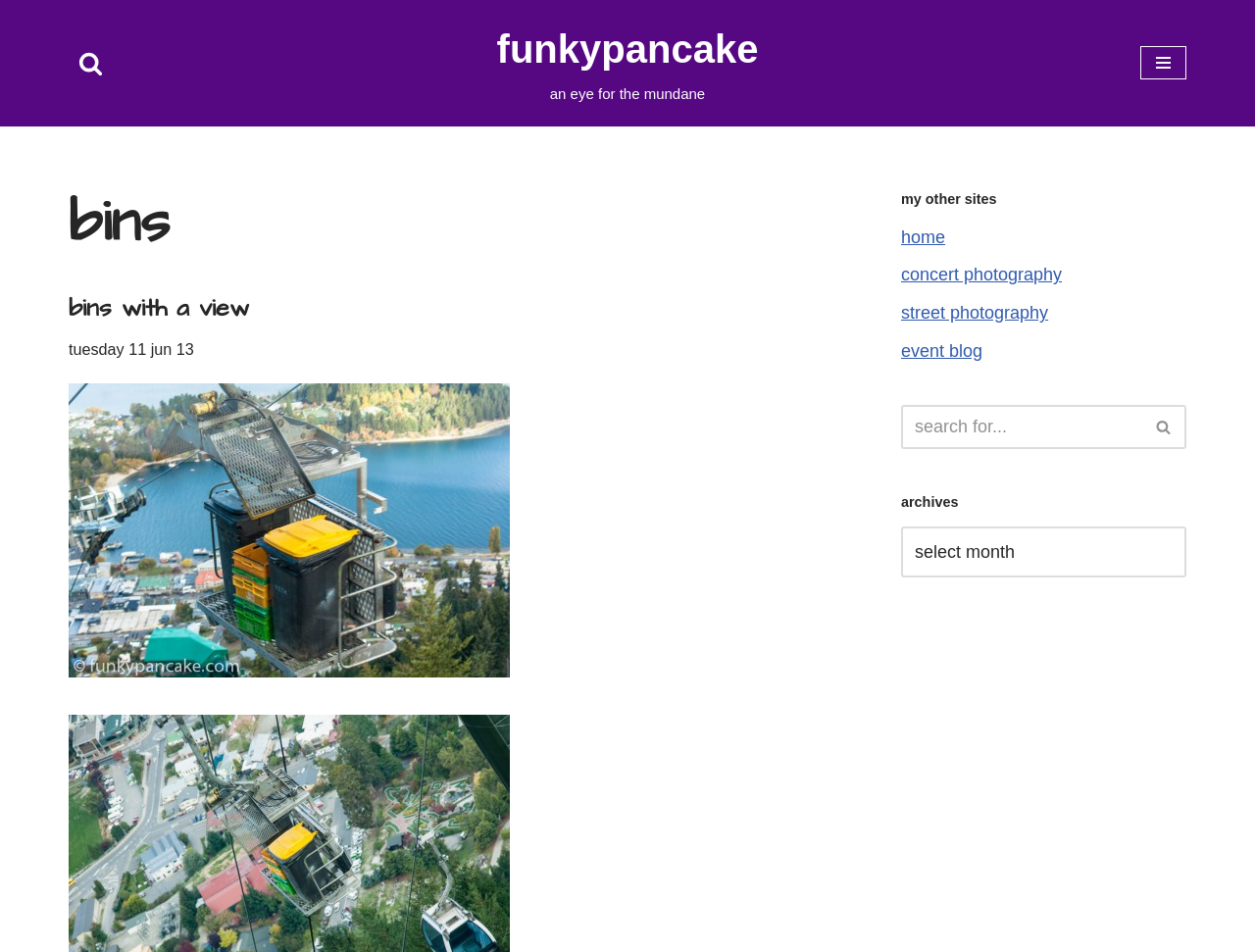Identify the bounding box coordinates necessary to click and complete the given instruction: "Check archives".

[0.718, 0.553, 0.945, 0.607]